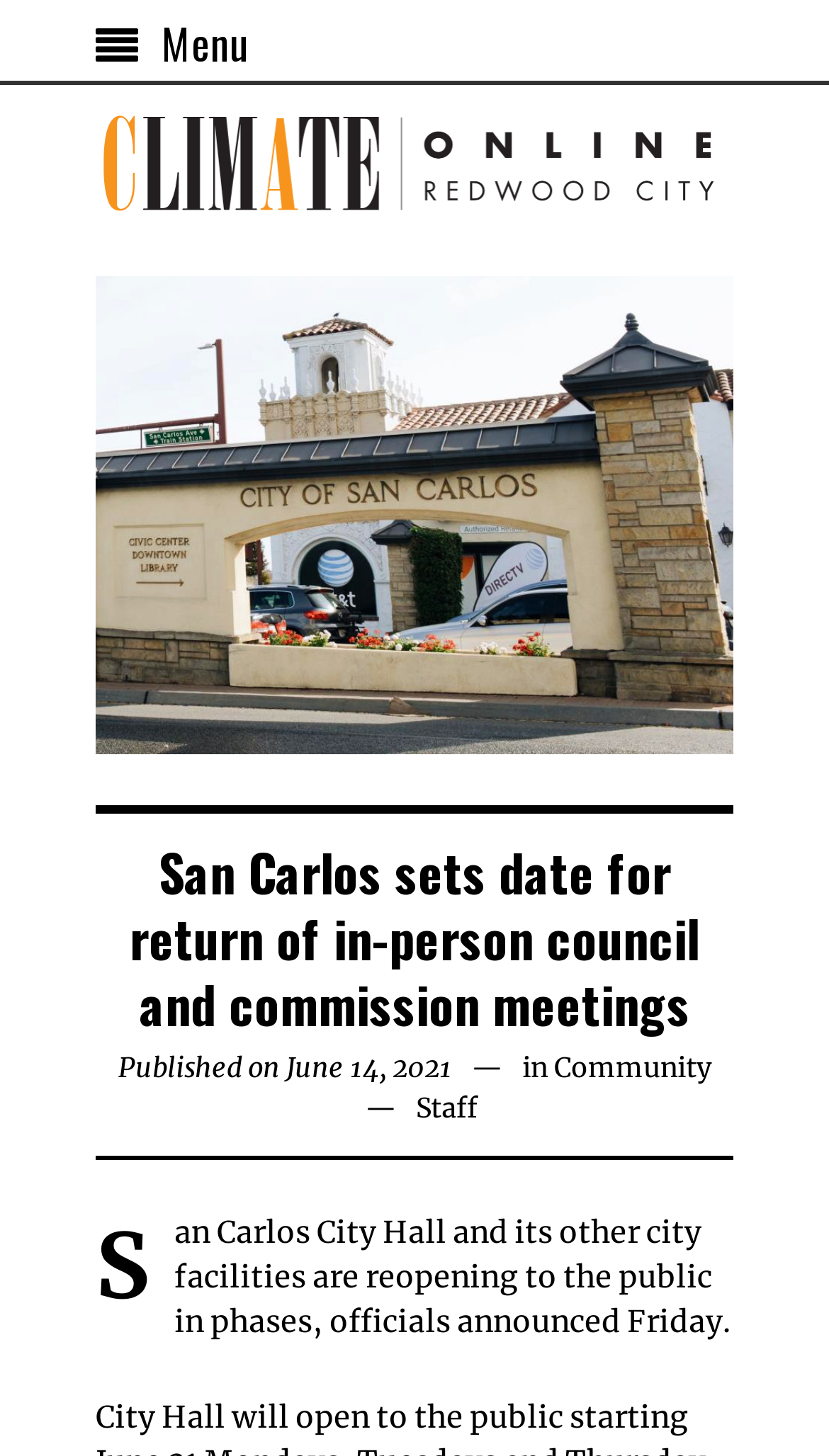Is the city hall reopening? Look at the image and give a one-word or short phrase answer.

Yes